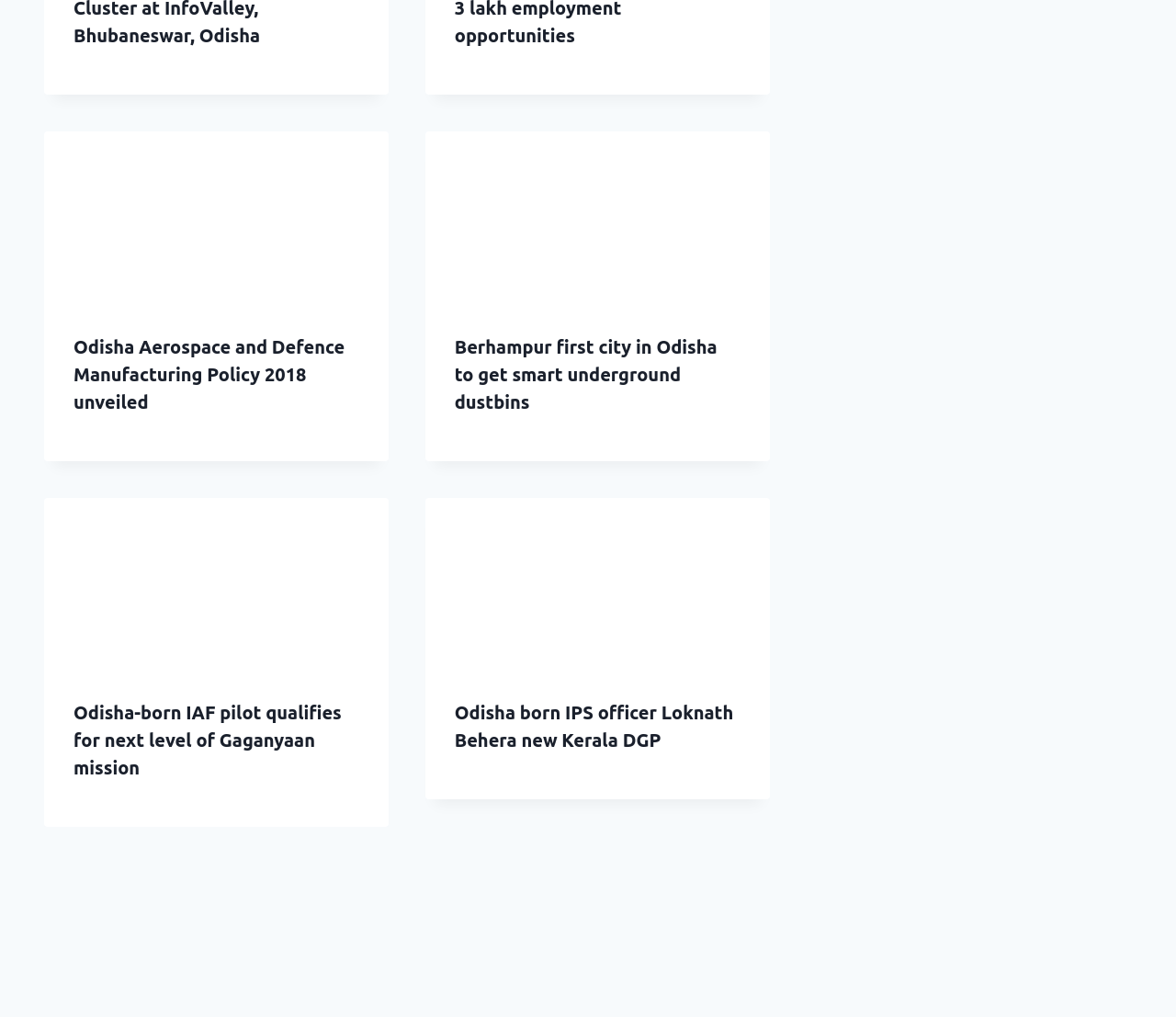What is the topic of the first article?
Using the image, give a concise answer in the form of a single word or short phrase.

Odisha Aerospace and Defence Manufacturing Policy 2018